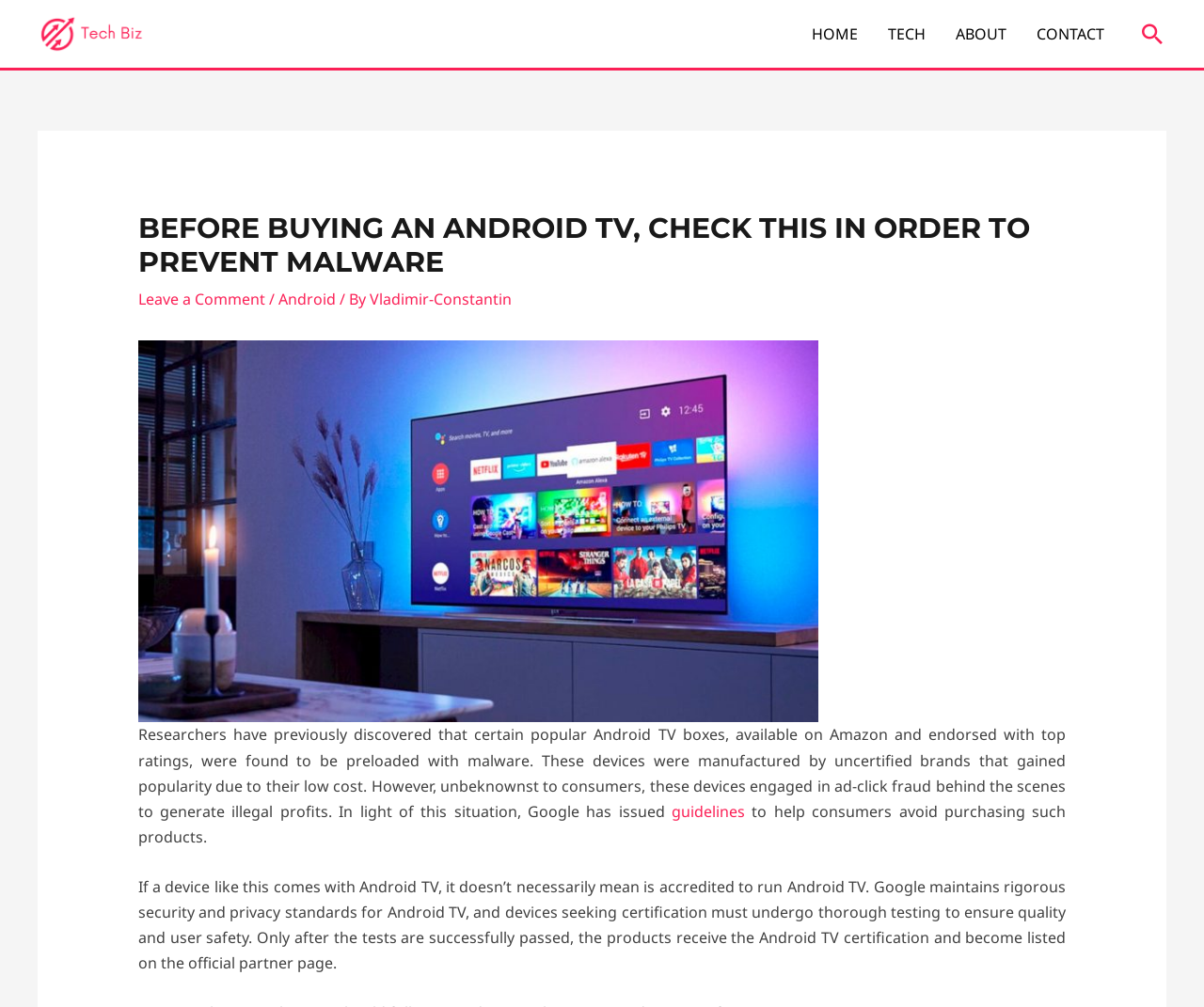Please specify the bounding box coordinates of the area that should be clicked to accomplish the following instruction: "Access Pennsylvania Library Association (PaLA) resources". The coordinates should consist of four float numbers between 0 and 1, i.e., [left, top, right, bottom].

None